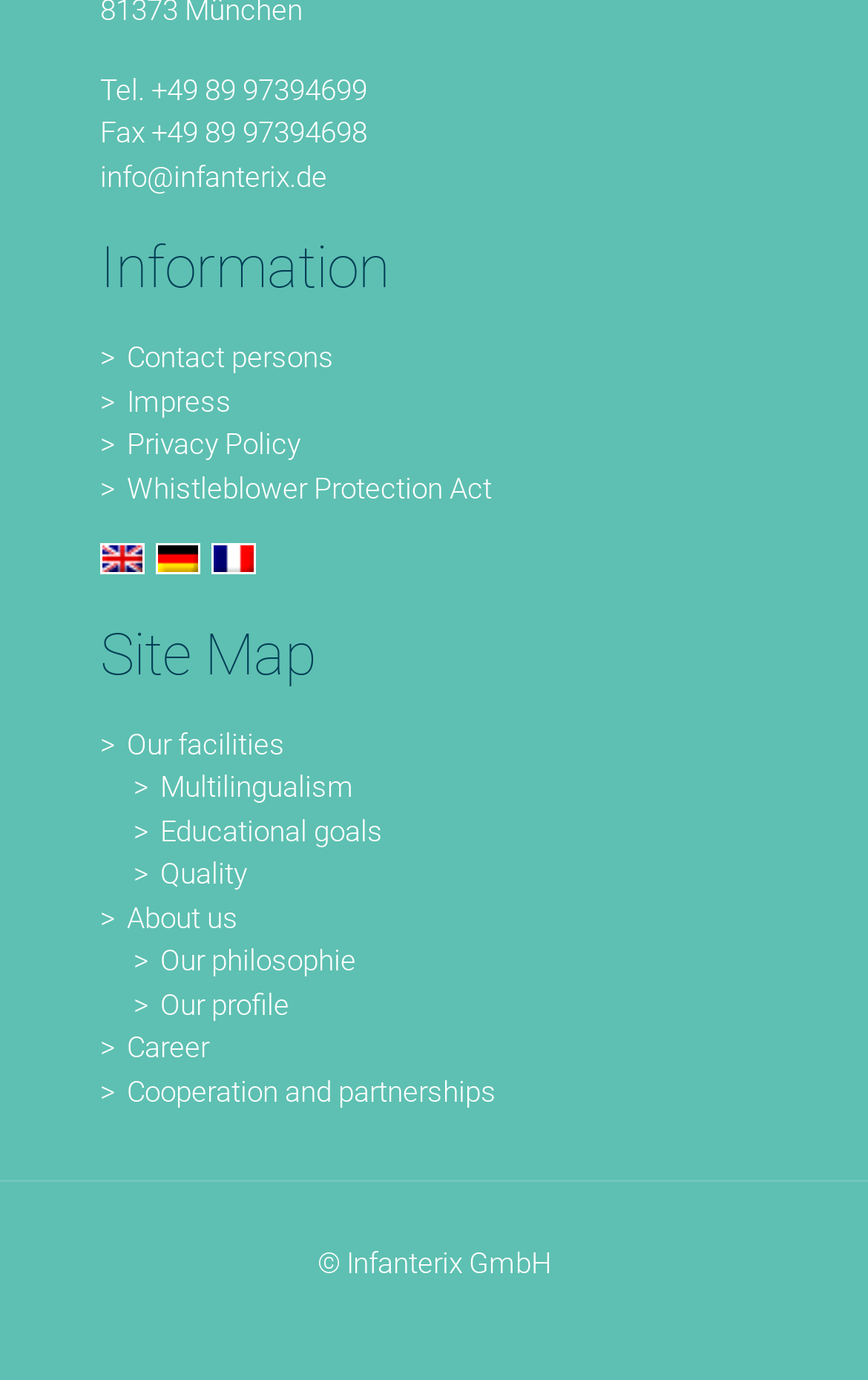Please identify the bounding box coordinates of the element's region that needs to be clicked to fulfill the following instruction: "View contact persons". The bounding box coordinates should consist of four float numbers between 0 and 1, i.e., [left, top, right, bottom].

[0.115, 0.244, 0.885, 0.275]